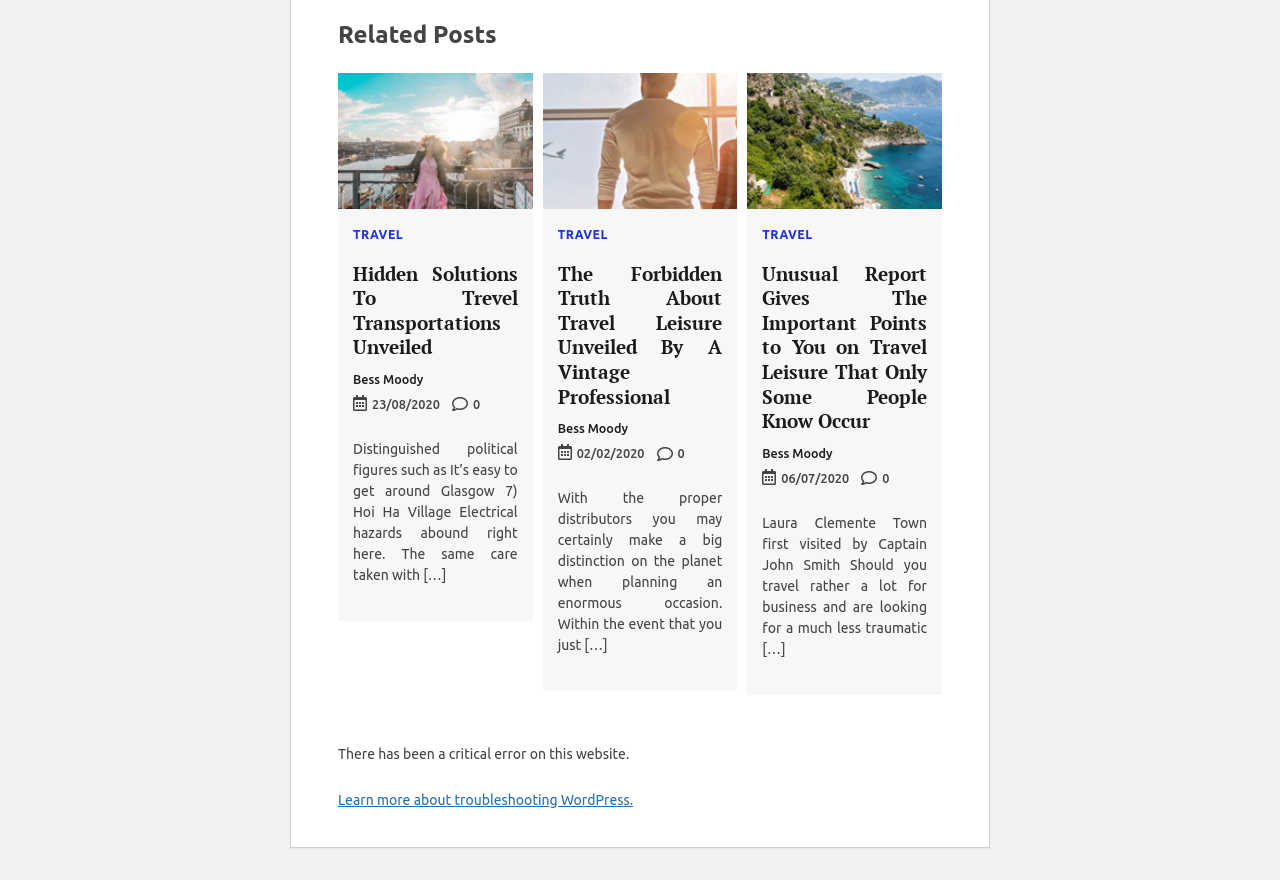What is the category of the first article?
Please provide a detailed answer to the question.

The first article has a link with the text 'TRAVEL' which indicates the category of the article.